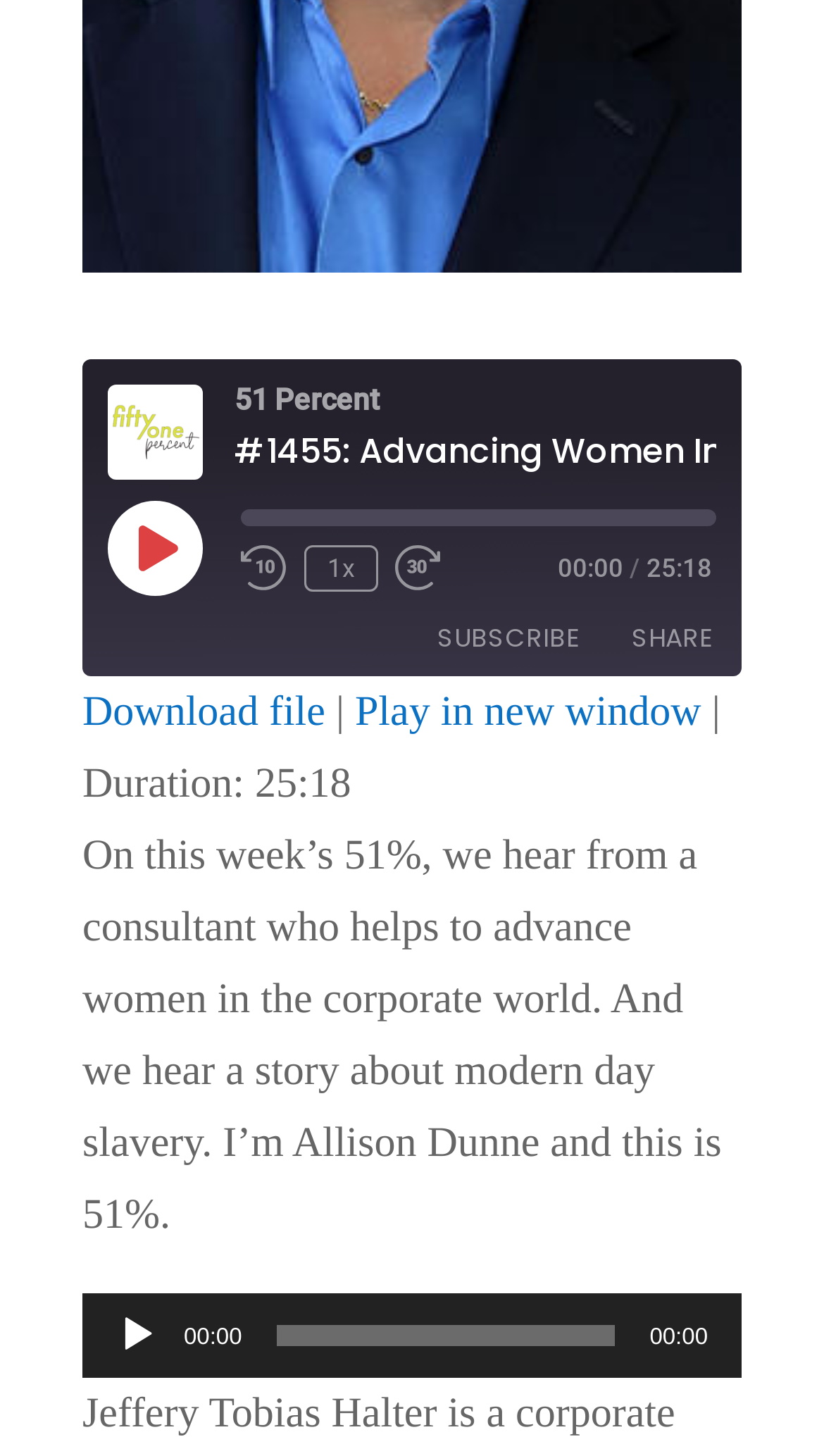What is the purpose of the 'RSS FEED' section?
Your answer should be a single word or phrase derived from the screenshot.

To provide RSS Feed URL